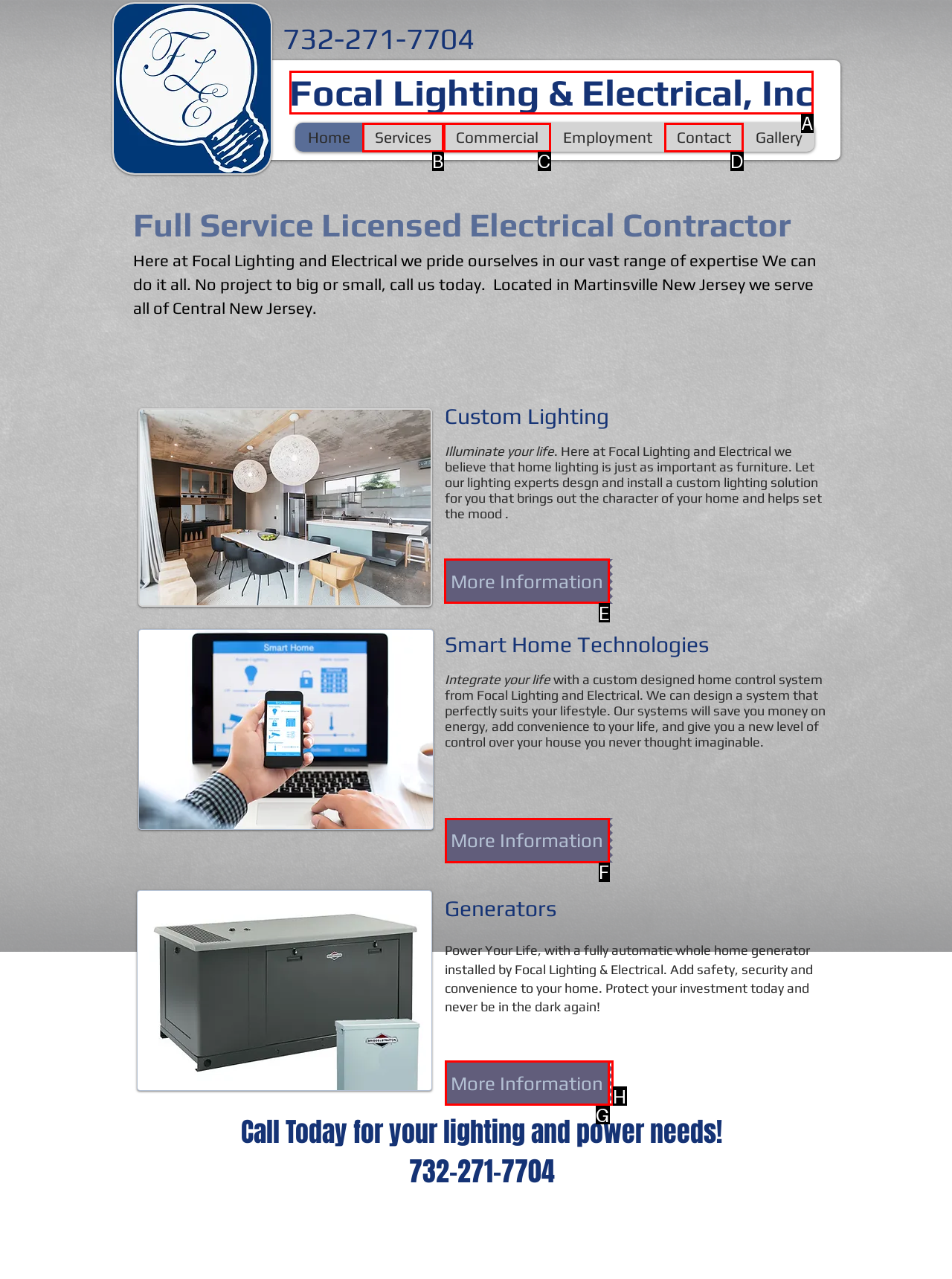Identify the HTML element that should be clicked to accomplish the task: Click the 'Contact me' link
Provide the option's letter from the given choices.

None